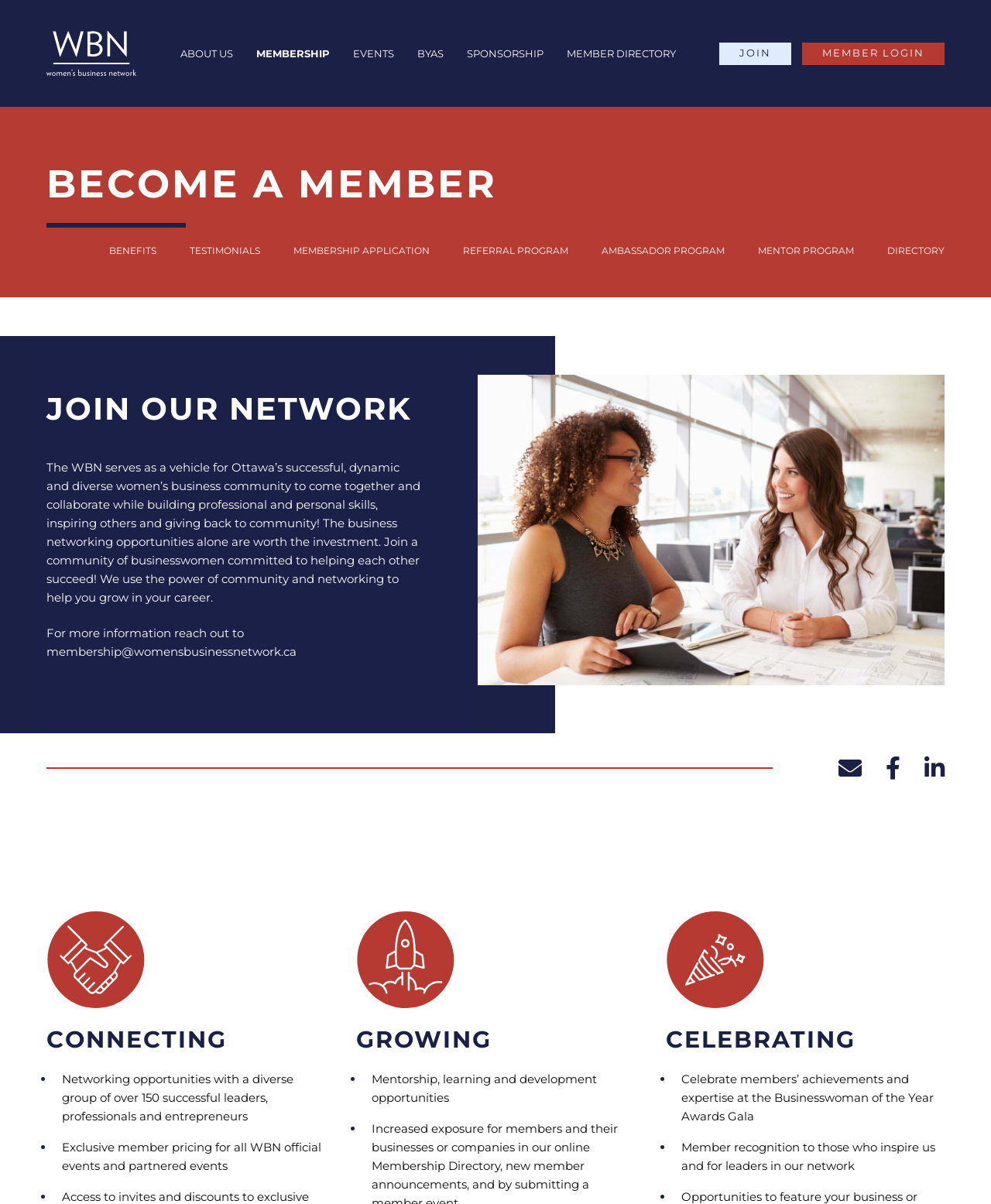Specify the bounding box coordinates of the area to click in order to follow the given instruction: "Click on MEMBER LOGIN."

[0.809, 0.035, 0.953, 0.054]